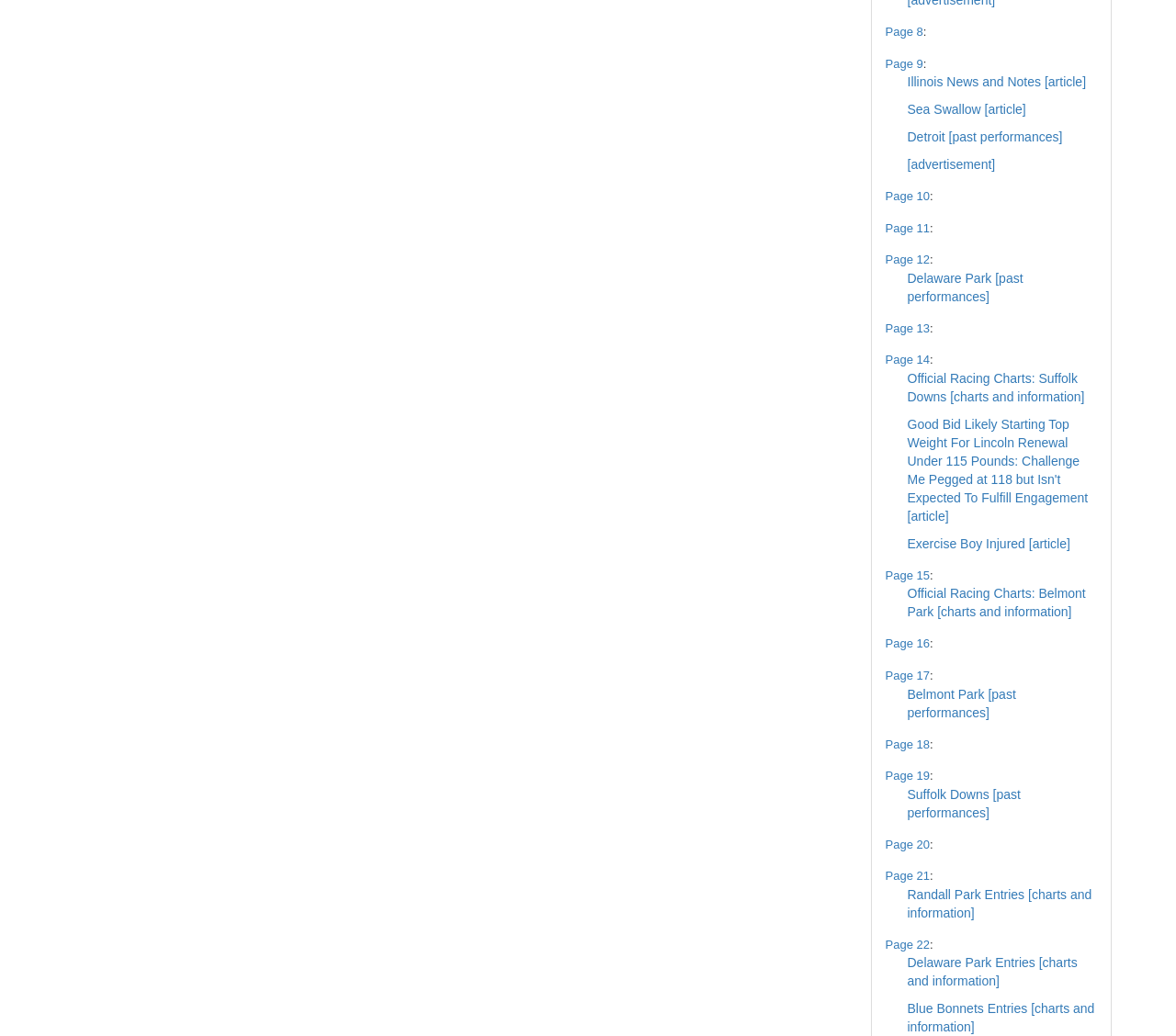Provide a brief response to the question below using a single word or phrase: 
What is the topic of the article on Page 14?

Good Bid Likely Starting Top Weight